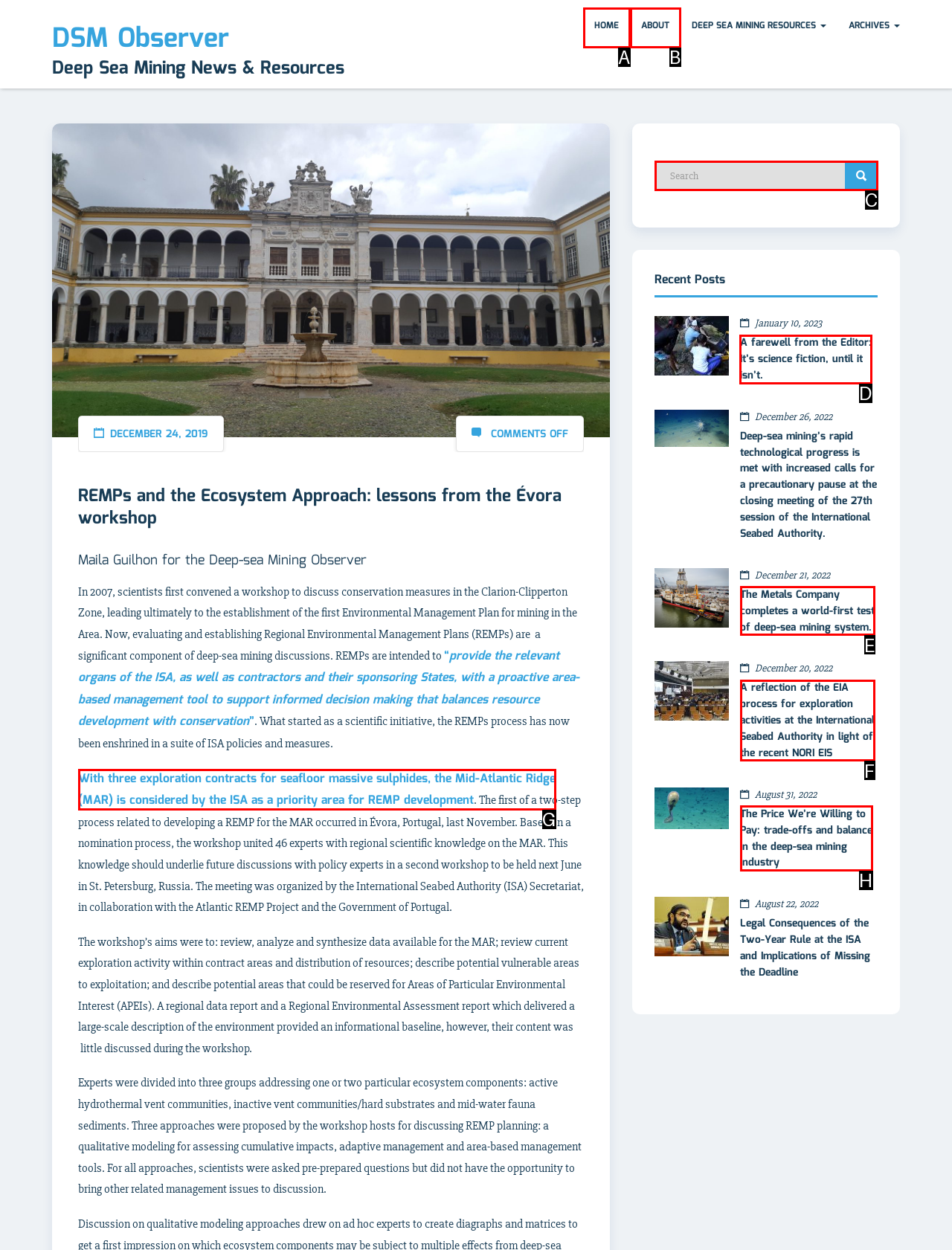From the given options, tell me which letter should be clicked to complete this task: Read the article 'A farewell from the Editor: It’s science fiction, until it isn’t.'
Answer with the letter only.

D